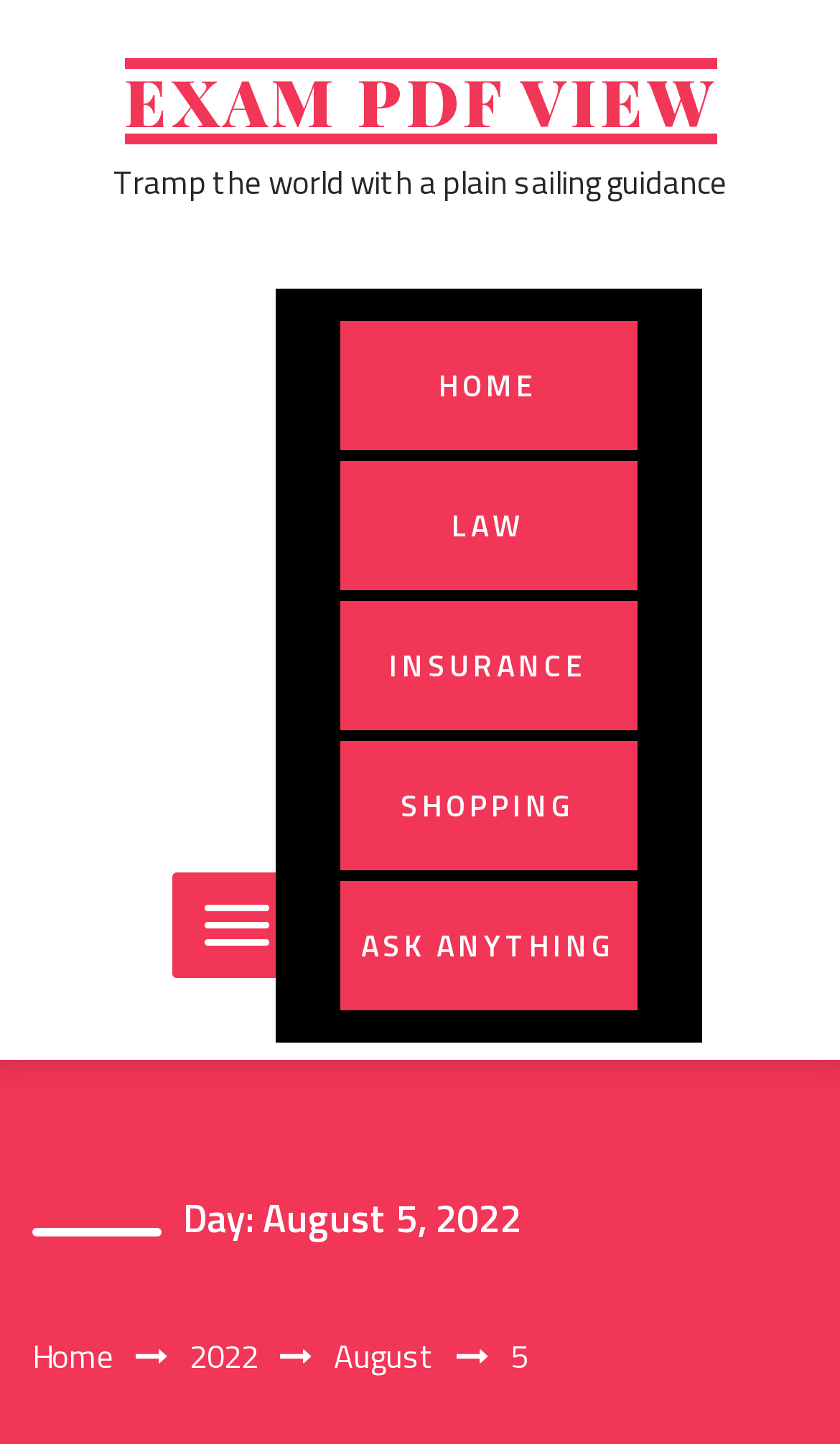Locate the bounding box for the described UI element: "Ask anything". Ensure the coordinates are four float numbers between 0 and 1, formatted as [left, top, right, bottom].

[0.404, 0.61, 0.758, 0.7]